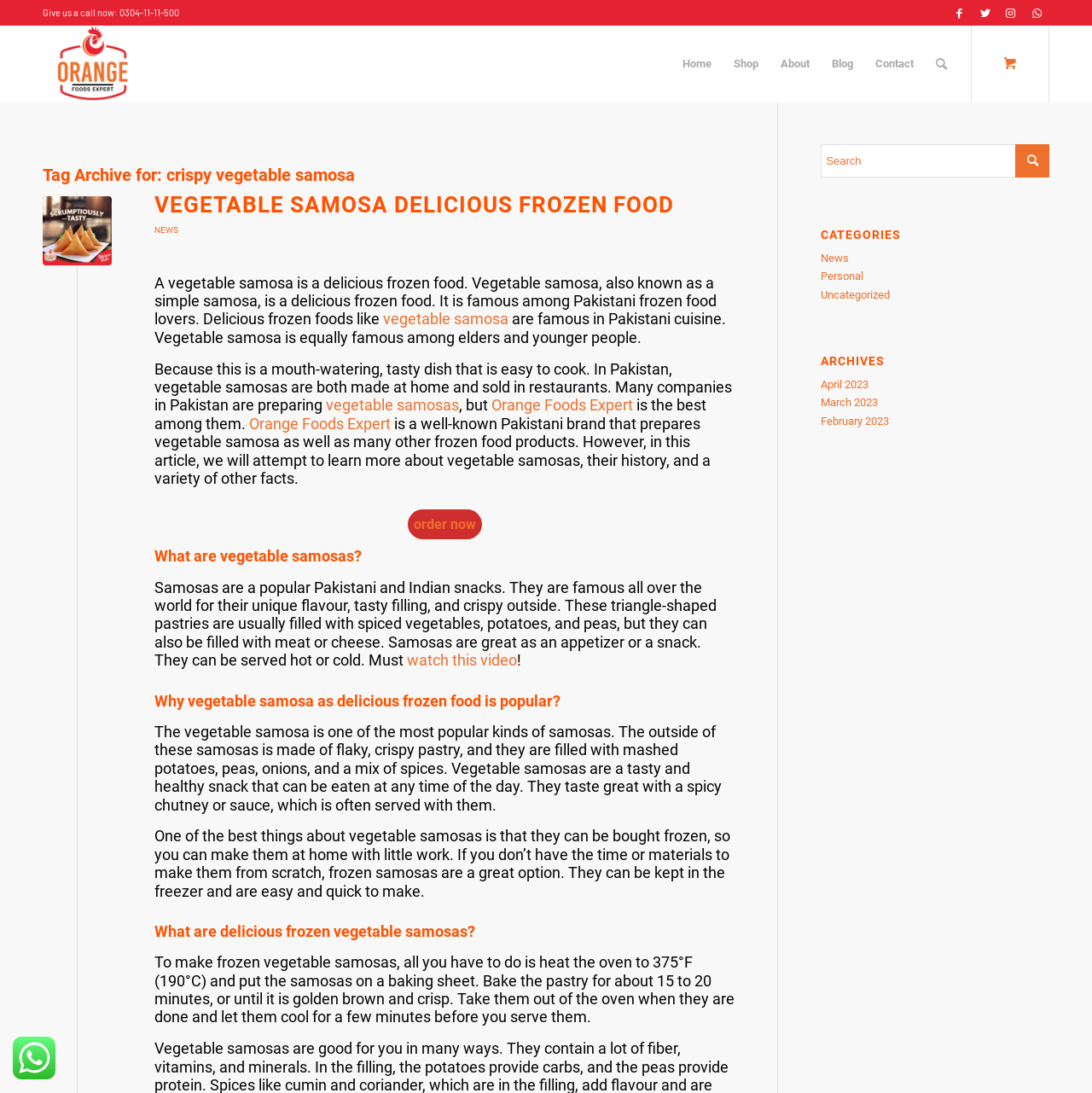What is the shape of the samosas?
Please provide a single word or phrase in response based on the screenshot.

Triangle